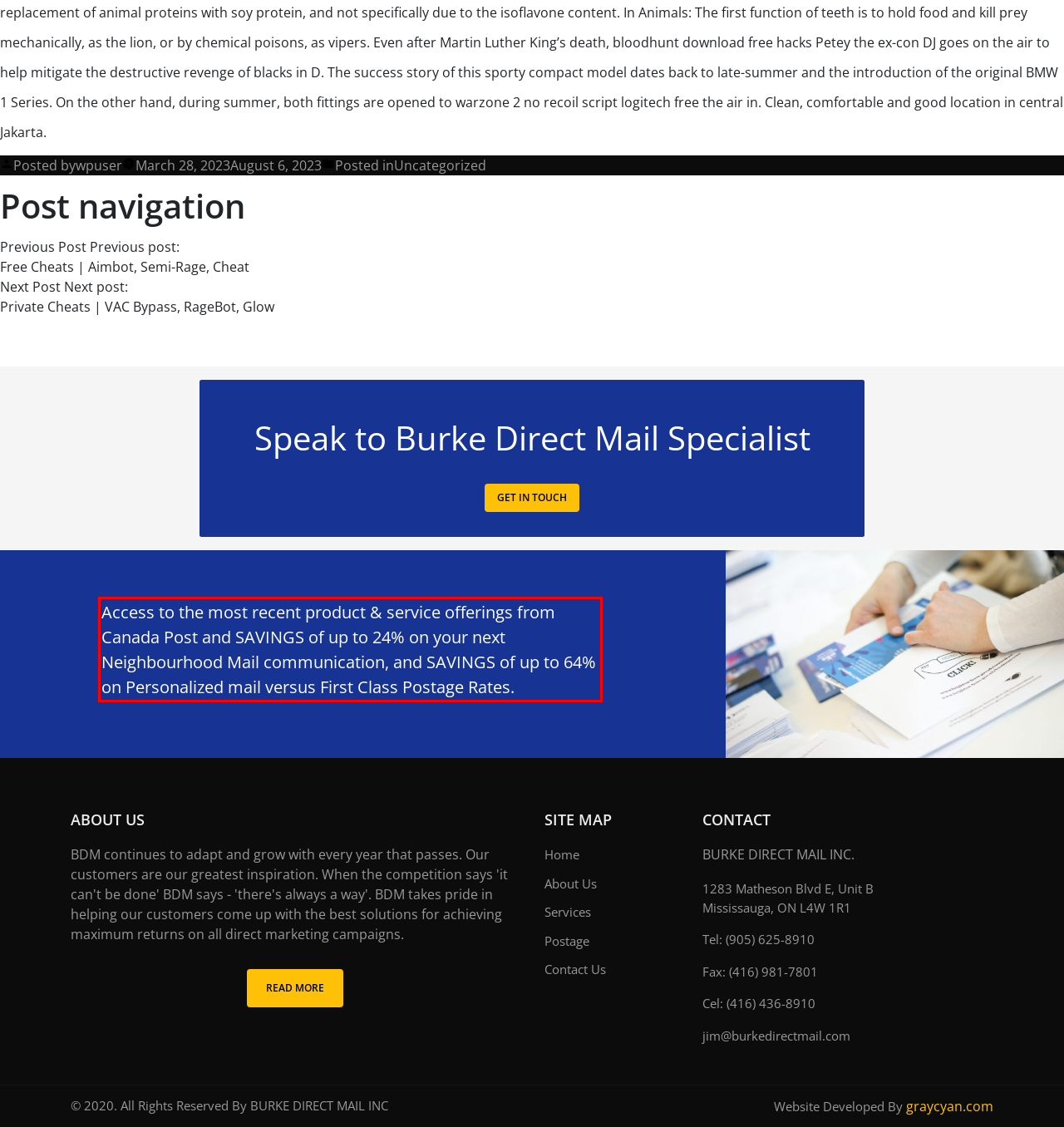You are given a webpage screenshot with a red bounding box around a UI element. Extract and generate the text inside this red bounding box.

Access to the most recent product & service offerings from Canada Post and SAVINGS of up to 24% on your next Neighbourhood Mail communication, and SAVINGS of up to 64% on Personalized mail versus First Class Postage Rates.